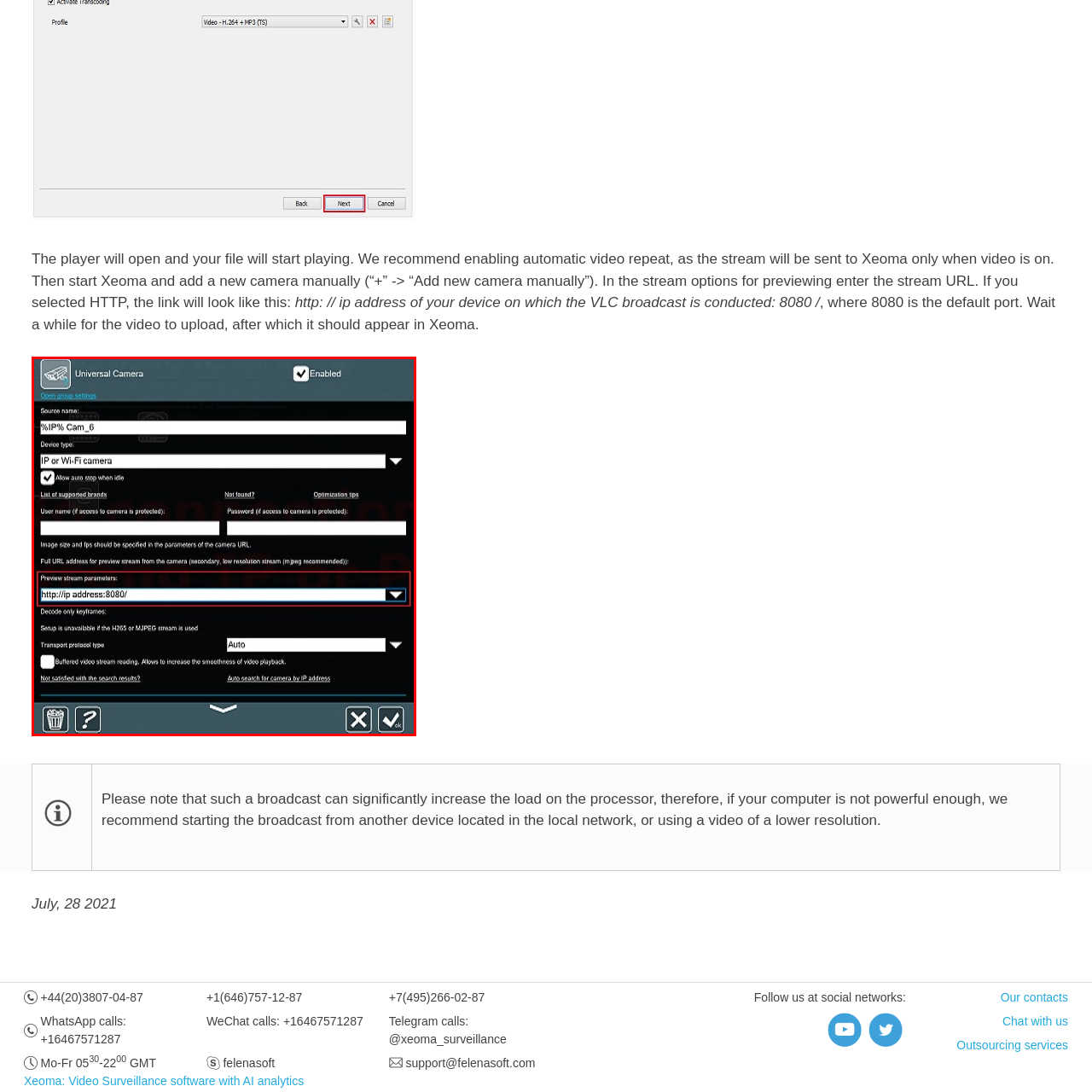What format is the camera's URL in?
Observe the image highlighted by the red bounding box and answer the question comprehensively.

The question asks about the format of the camera's URL. By examining the 'Preview stream parameters' section, we can see that the input field for the camera's URL is formatted as 'http://ip address:8080/', where 'ip address' is a placeholder that users should replace with the actual IP address.